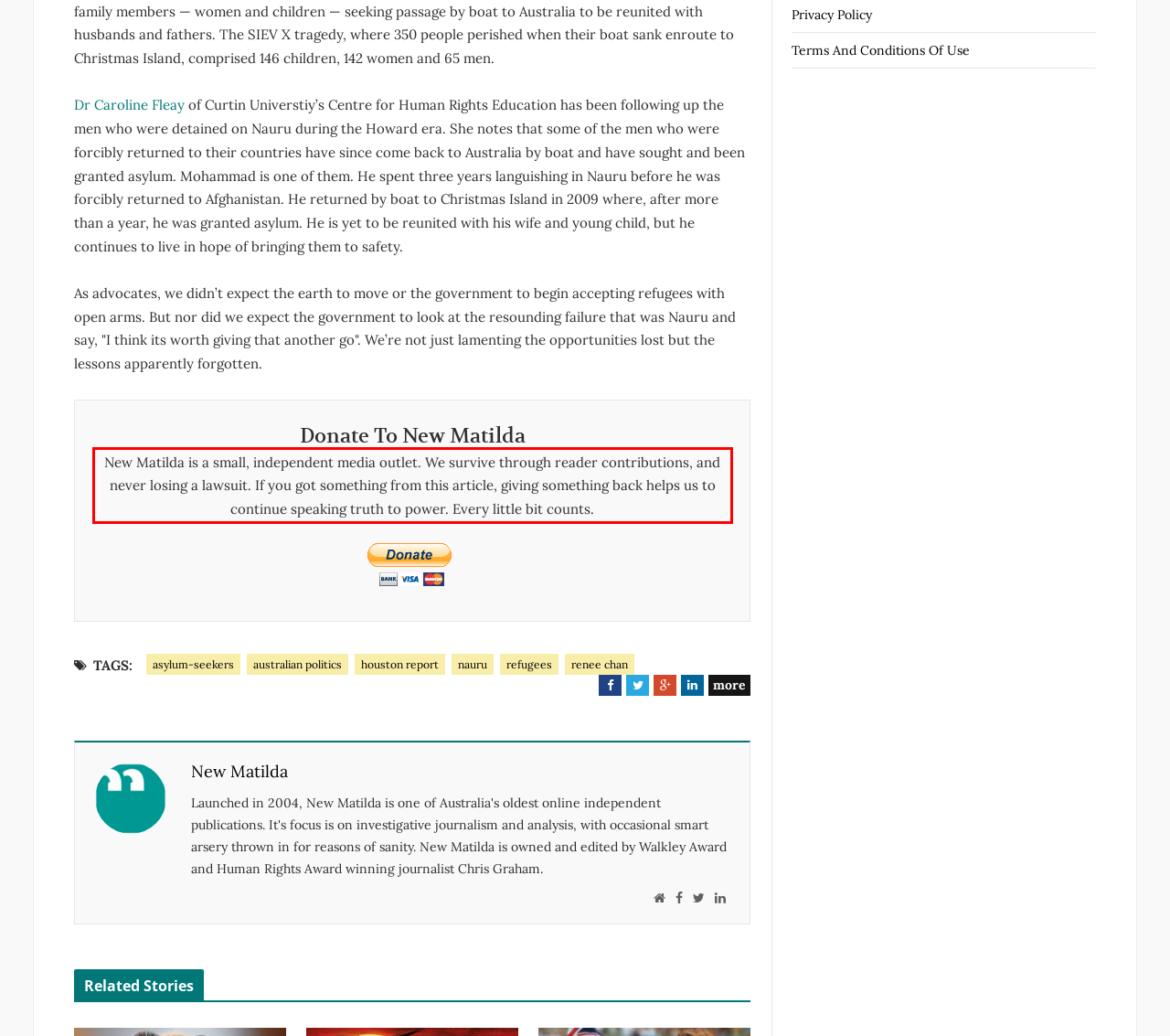Using OCR, extract the text content found within the red bounding box in the given webpage screenshot.

New Matilda is a small, independent media outlet. We survive through reader contributions, and never losing a lawsuit. If you got something from this article, giving something back helps us to continue speaking truth to power. Every little bit counts.